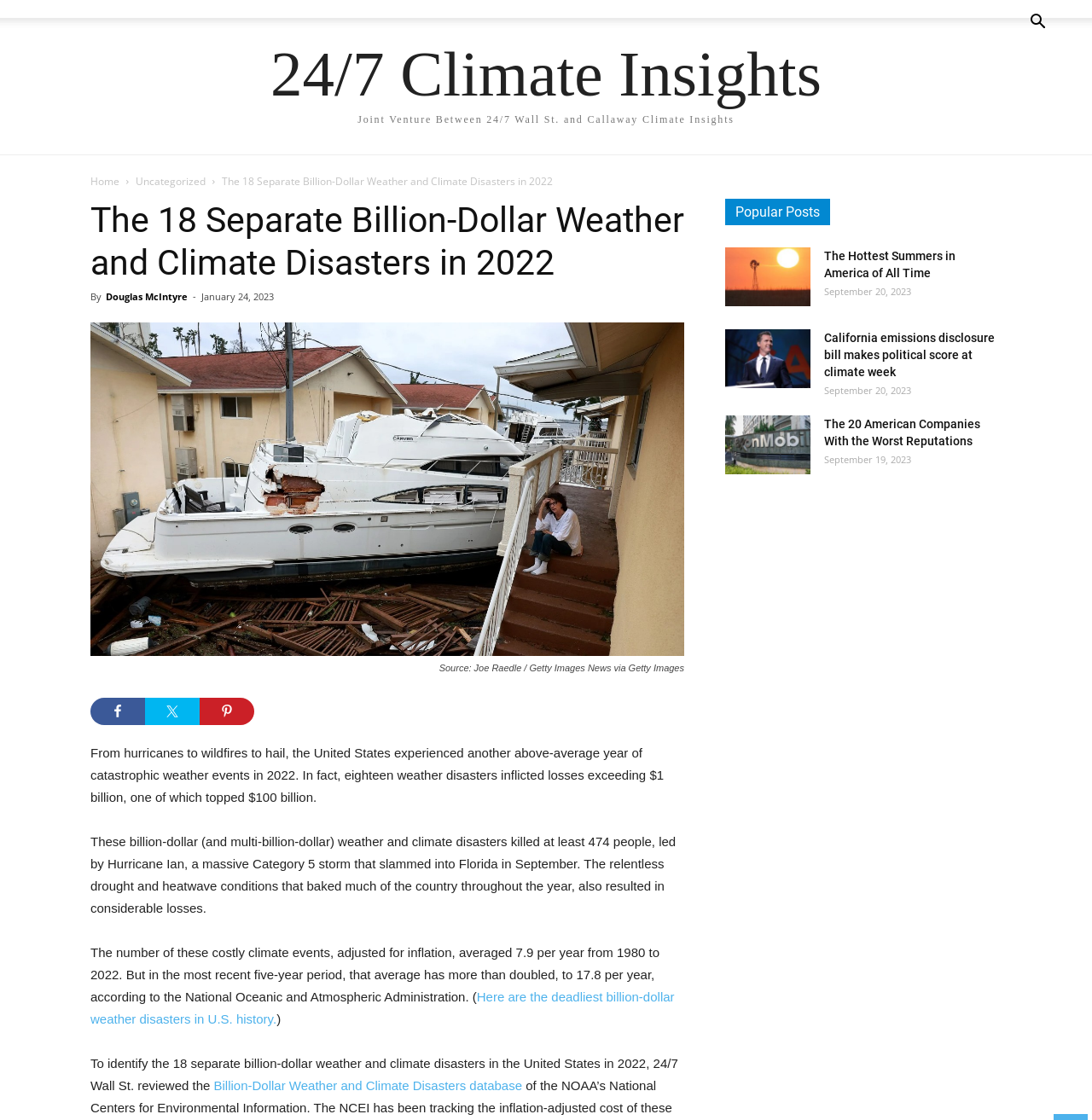How many billion-dollar weather disasters occurred in the US in 2022?
With the help of the image, please provide a detailed response to the question.

The answer can be found in the heading 'The 18 Separate Billion-Dollar Weather and Climate Disasters in 2022' which indicates that there were 18 billion-dollar weather disasters in the US in 2022.